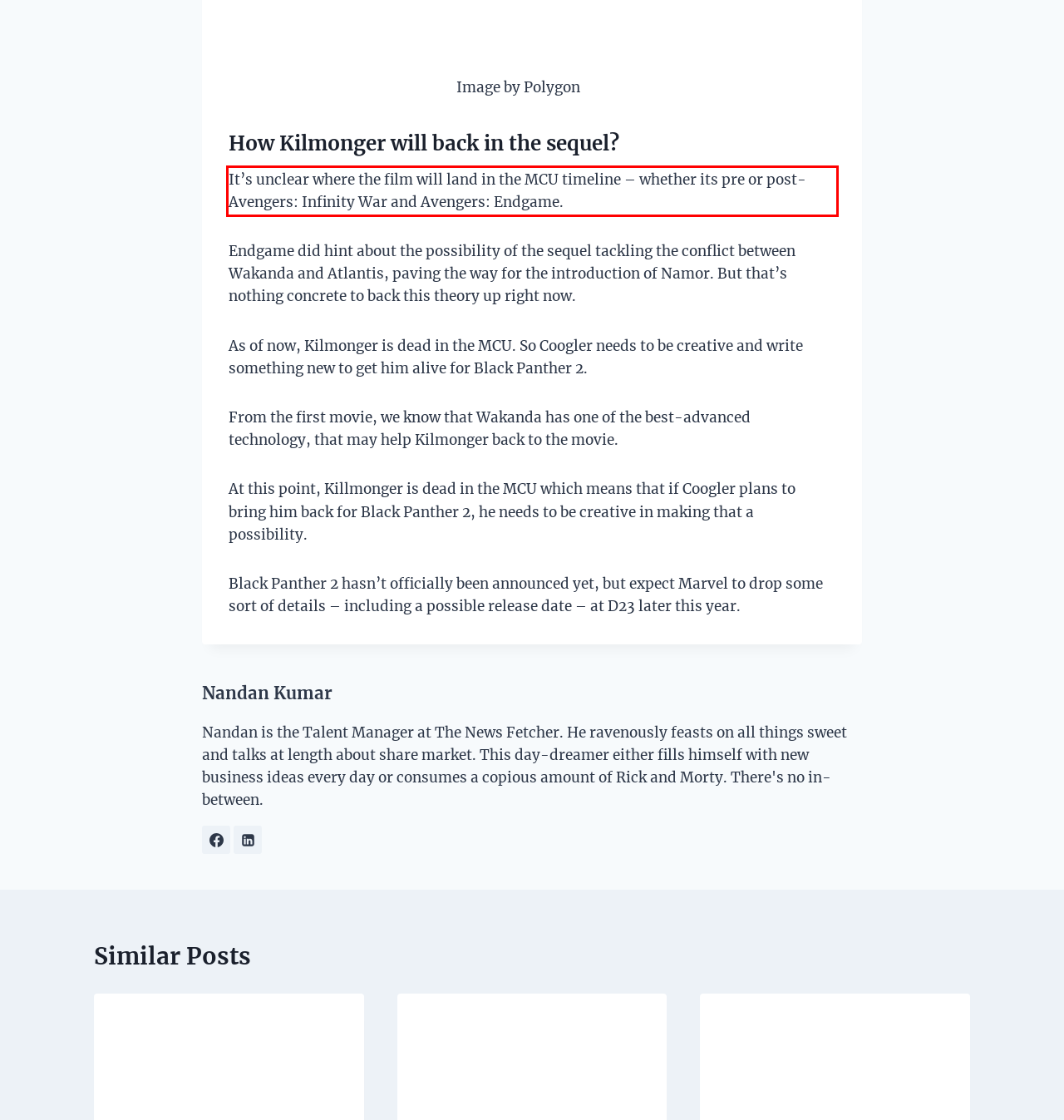View the screenshot of the webpage and identify the UI element surrounded by a red bounding box. Extract the text contained within this red bounding box.

It’s unclear where the film will land in the MCU timeline – whether its pre or post-Avengers: Infinity War and Avengers: Endgame.